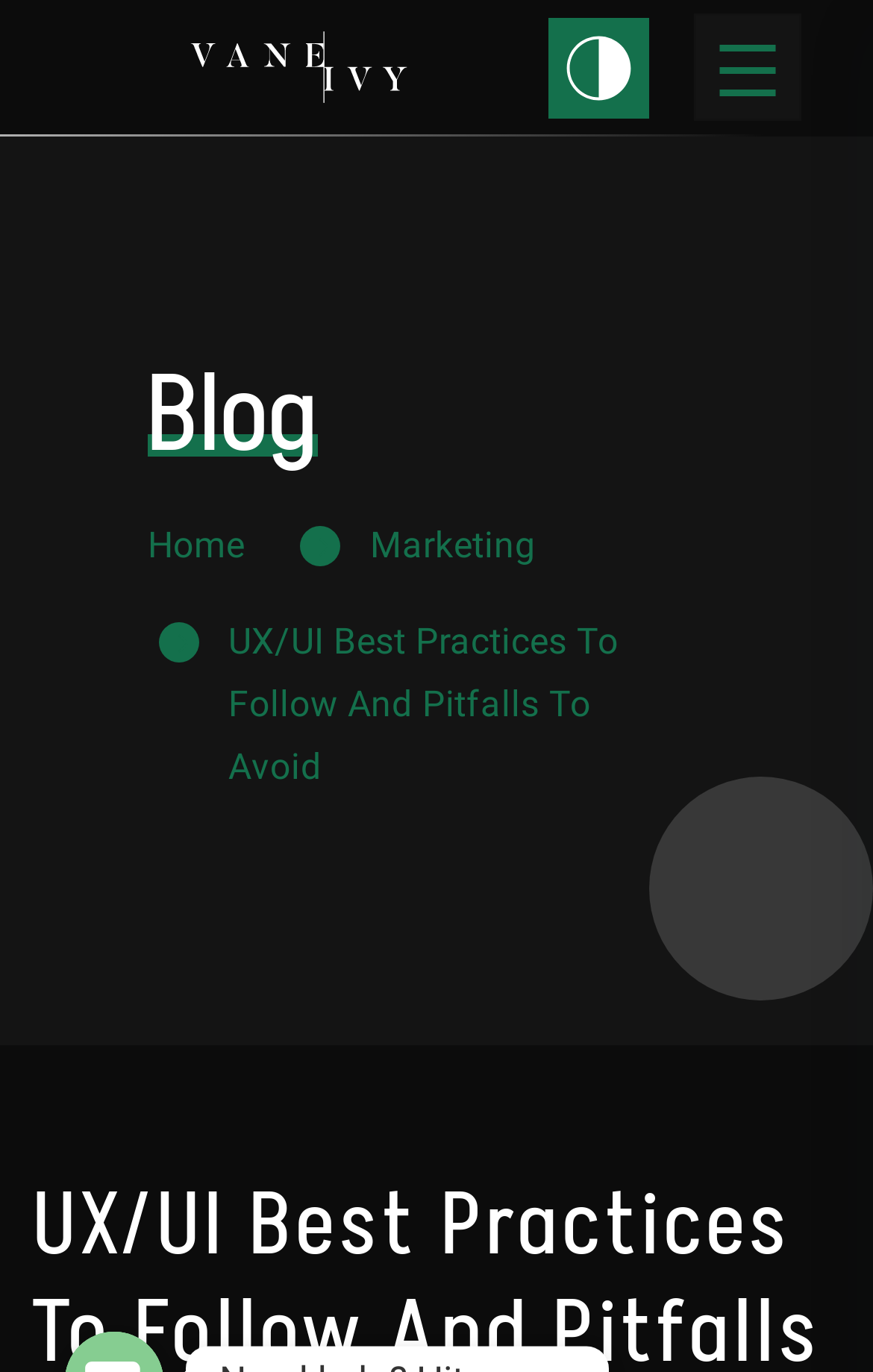Answer with a single word or phrase: 
How many links are in the breadcrumb navigation?

3